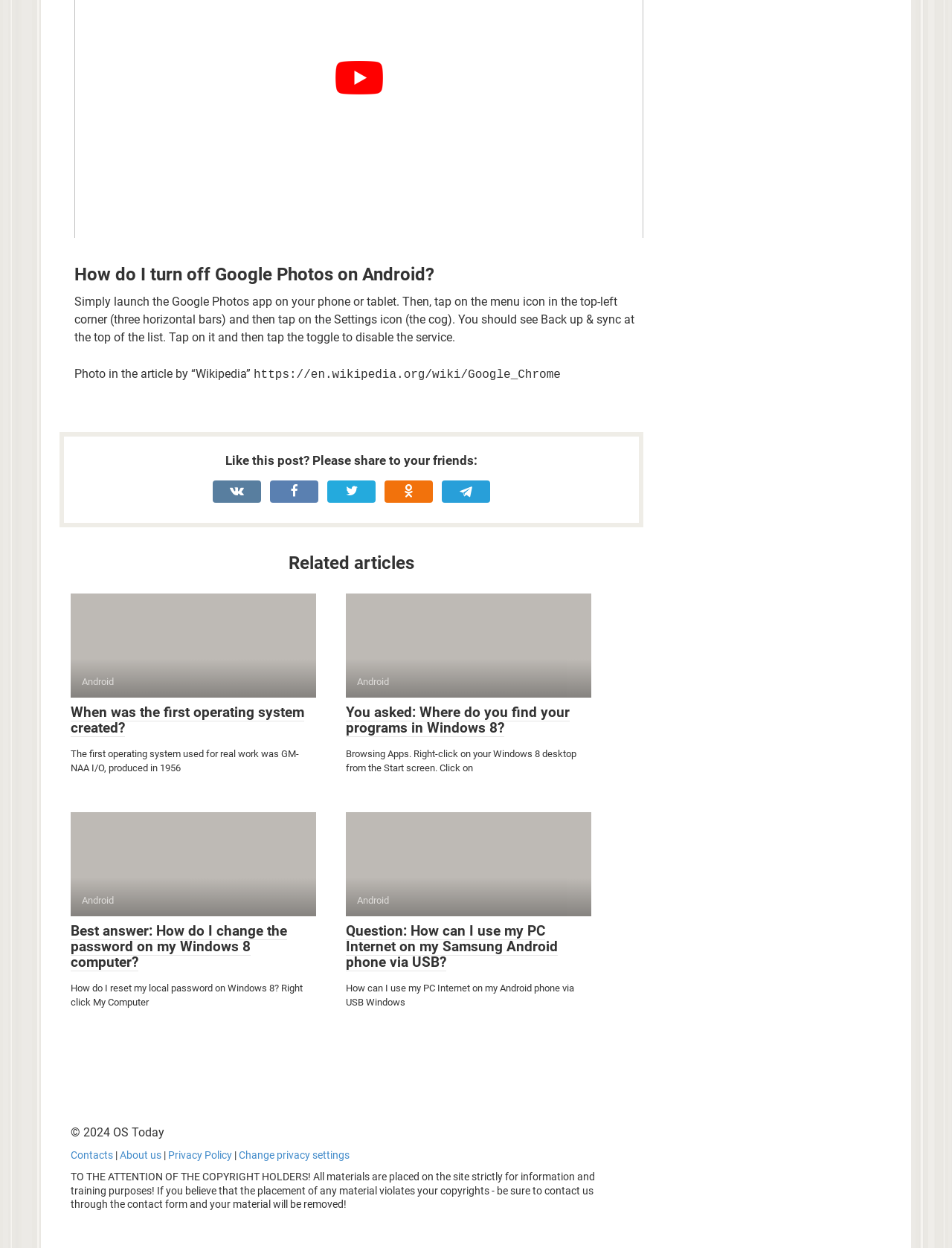Locate the bounding box coordinates of the element's region that should be clicked to carry out the following instruction: "Check the 'Accessibility statement'". The coordinates need to be four float numbers between 0 and 1, i.e., [left, top, right, bottom].

None